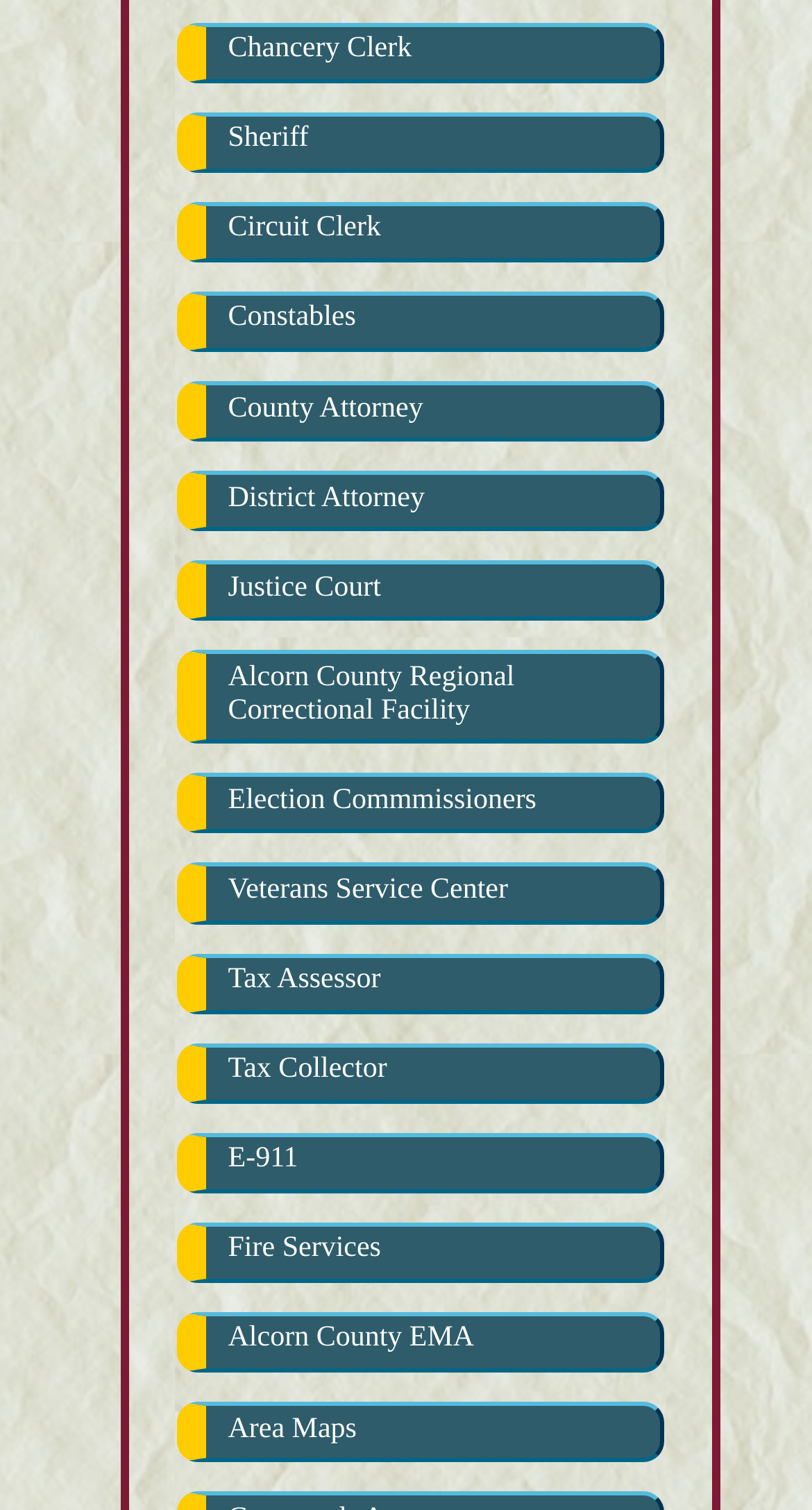Specify the bounding box coordinates of the region I need to click to perform the following instruction: "Access Alcorn County Regional Correctional Facility". The coordinates must be four float numbers in the range of 0 to 1, i.e., [left, top, right, bottom].

[0.218, 0.431, 0.817, 0.493]